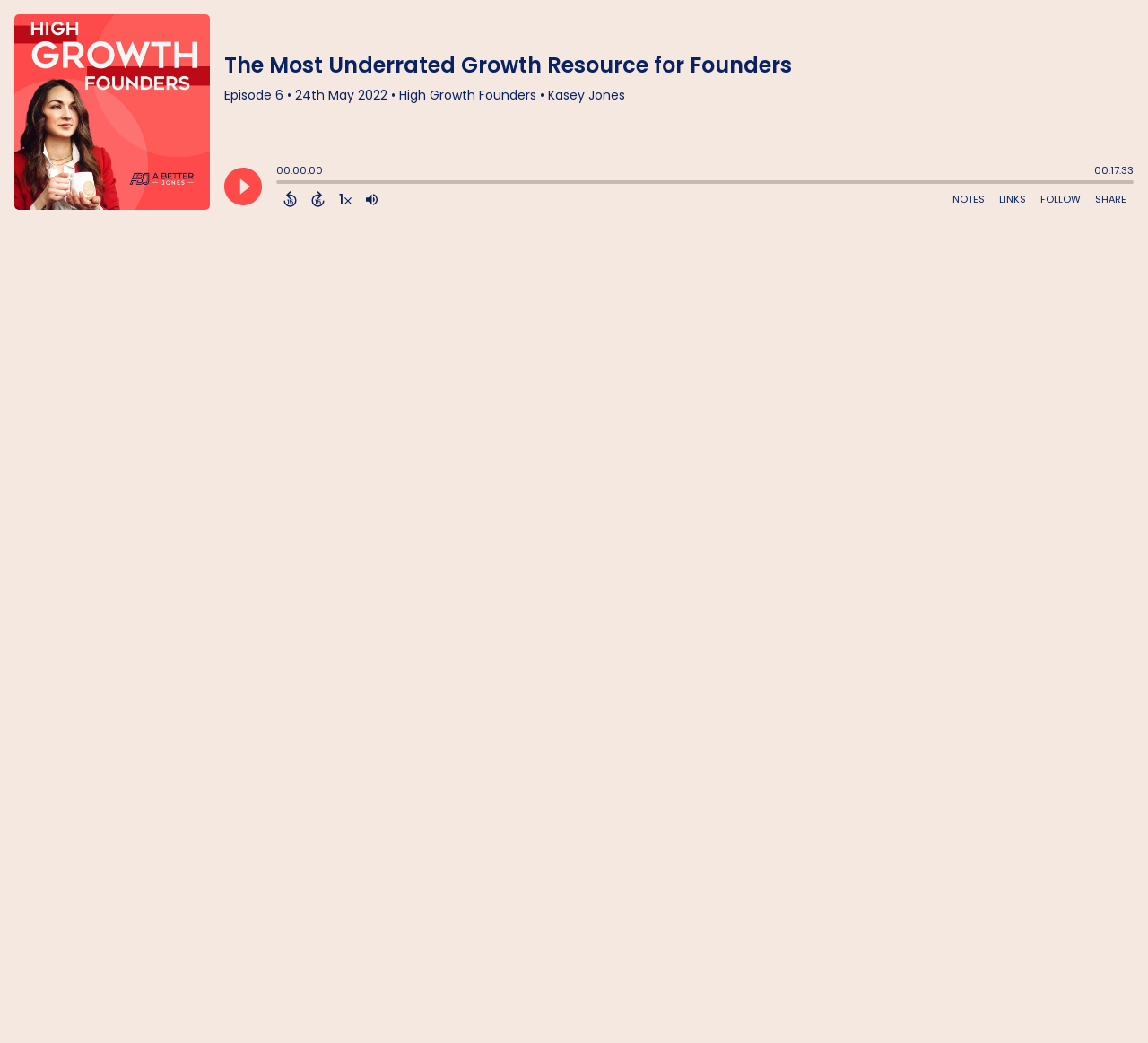Locate the bounding box coordinates of the clickable area to execute the instruction: "Back 15 seconds". Provide the coordinates as four float numbers between 0 and 1, represented as [left, top, right, bottom].

[0.241, 0.181, 0.265, 0.201]